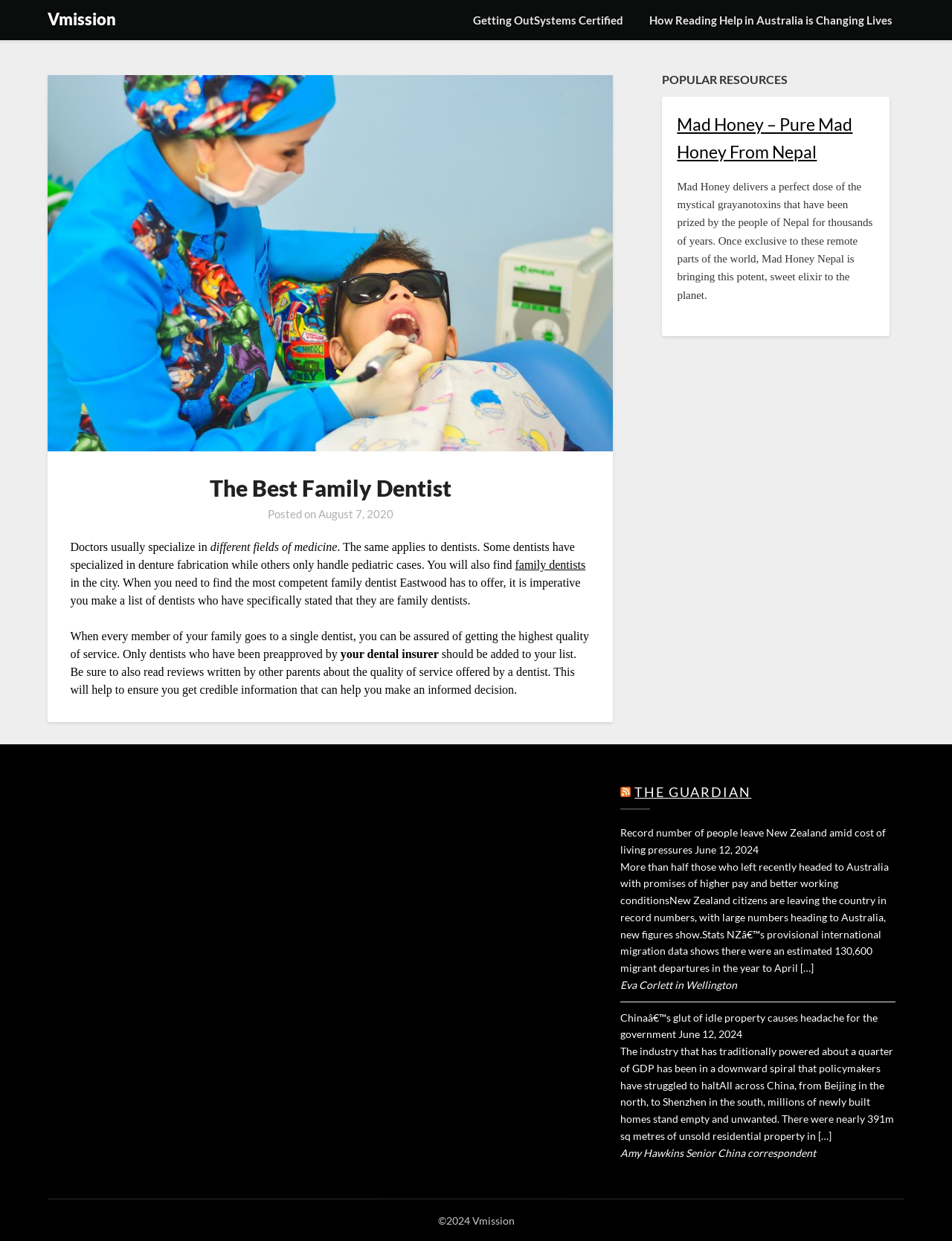Please locate the clickable area by providing the bounding box coordinates to follow this instruction: "Read the news about people leaving New Zealand".

[0.652, 0.666, 0.931, 0.69]